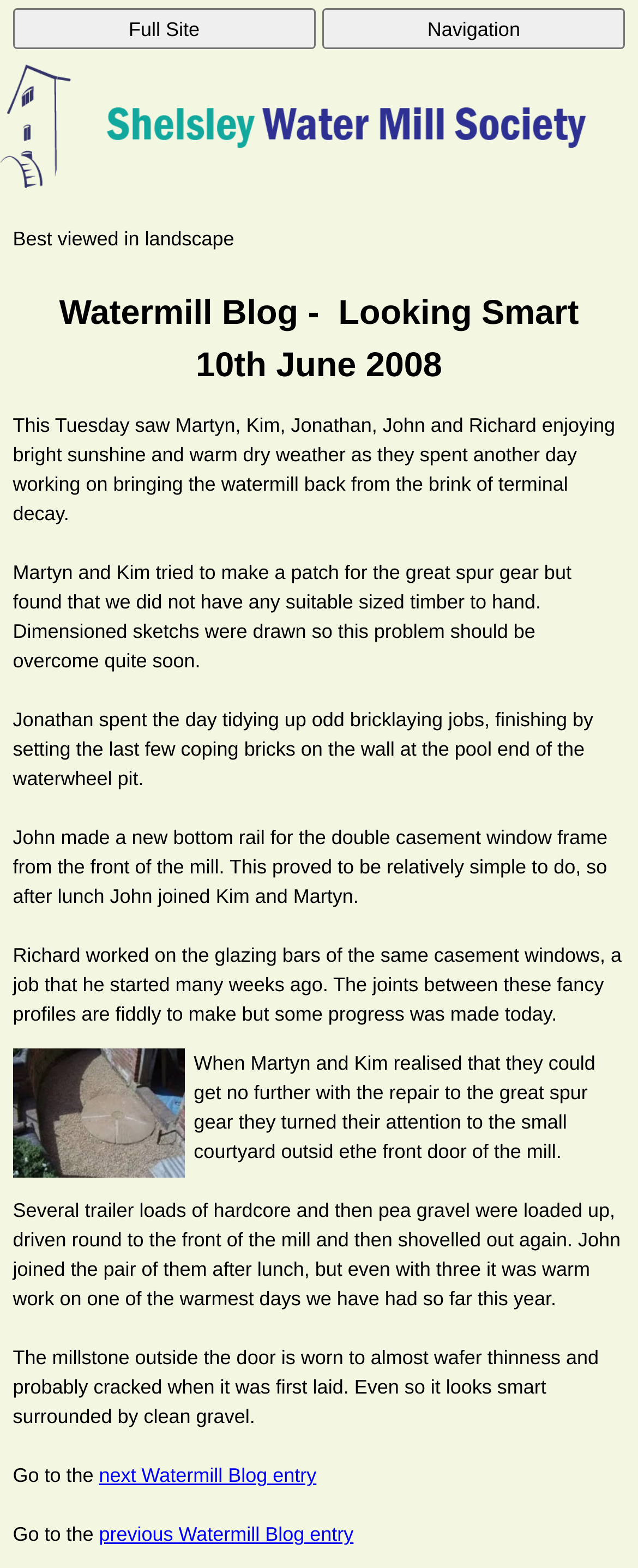Respond to the following question with a brief word or phrase:
What is the condition of the millstone doorstep?

Worn to almost wafer thinness